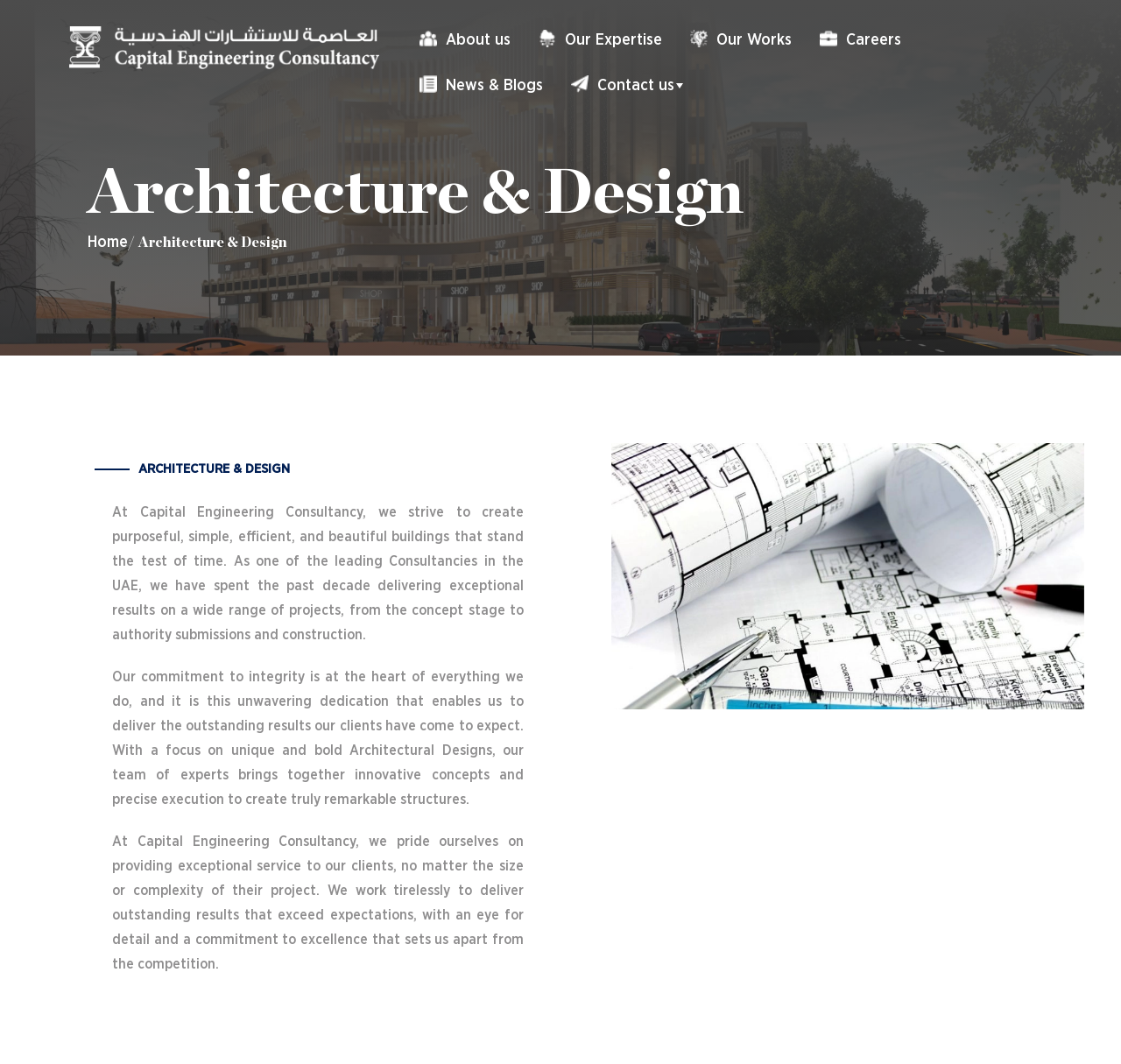Provide the bounding box coordinates, formatted as (top-left x, top-left y, bottom-right x, bottom-right y), with all values being floating point numbers between 0 and 1. Identify the bounding box of the UI element that matches the description: Our Works

[0.603, 0.016, 0.719, 0.059]